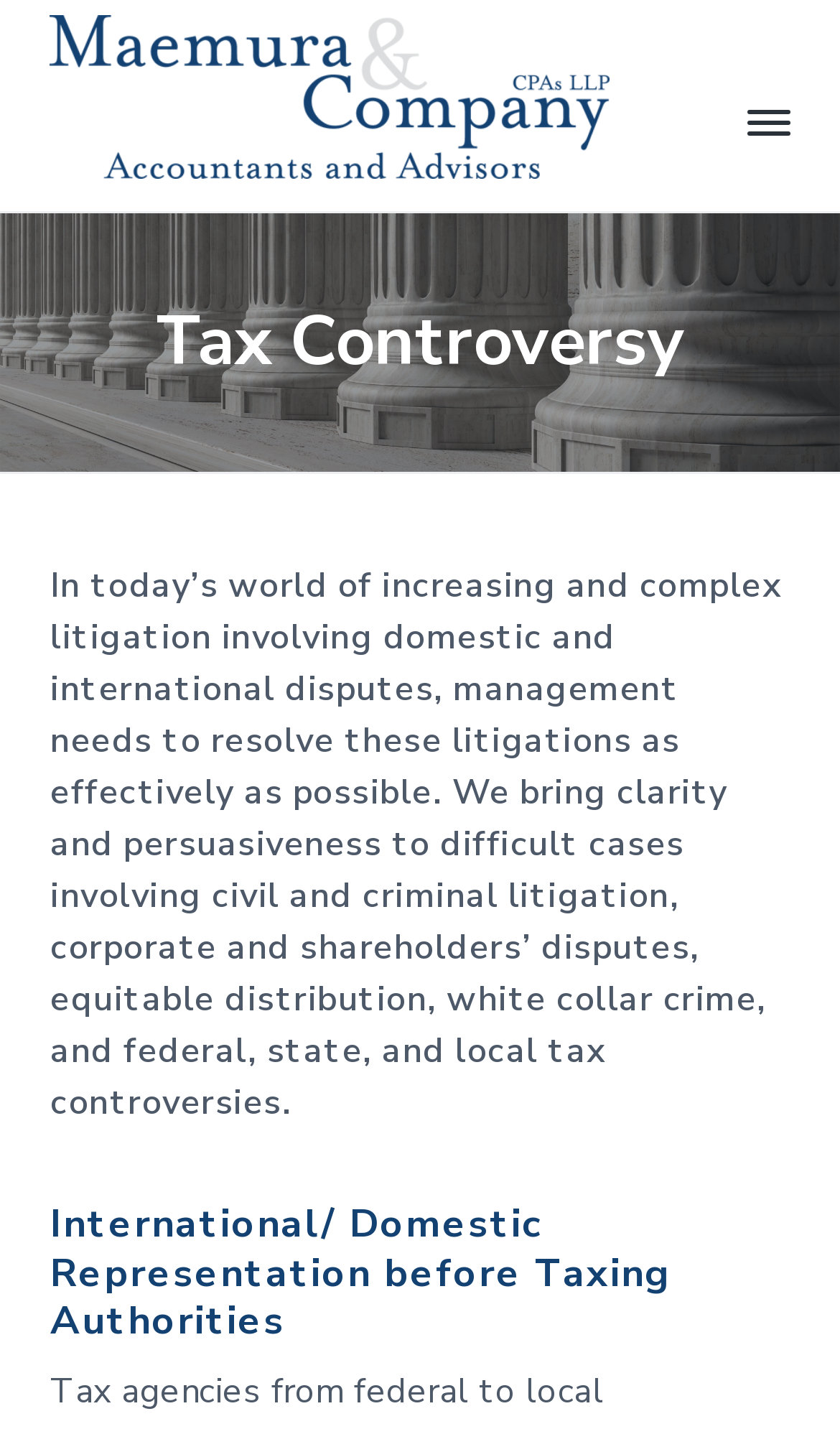Use a single word or phrase to answer the following:
What is the name of the company?

Maemura & Co. CPA’s LLP